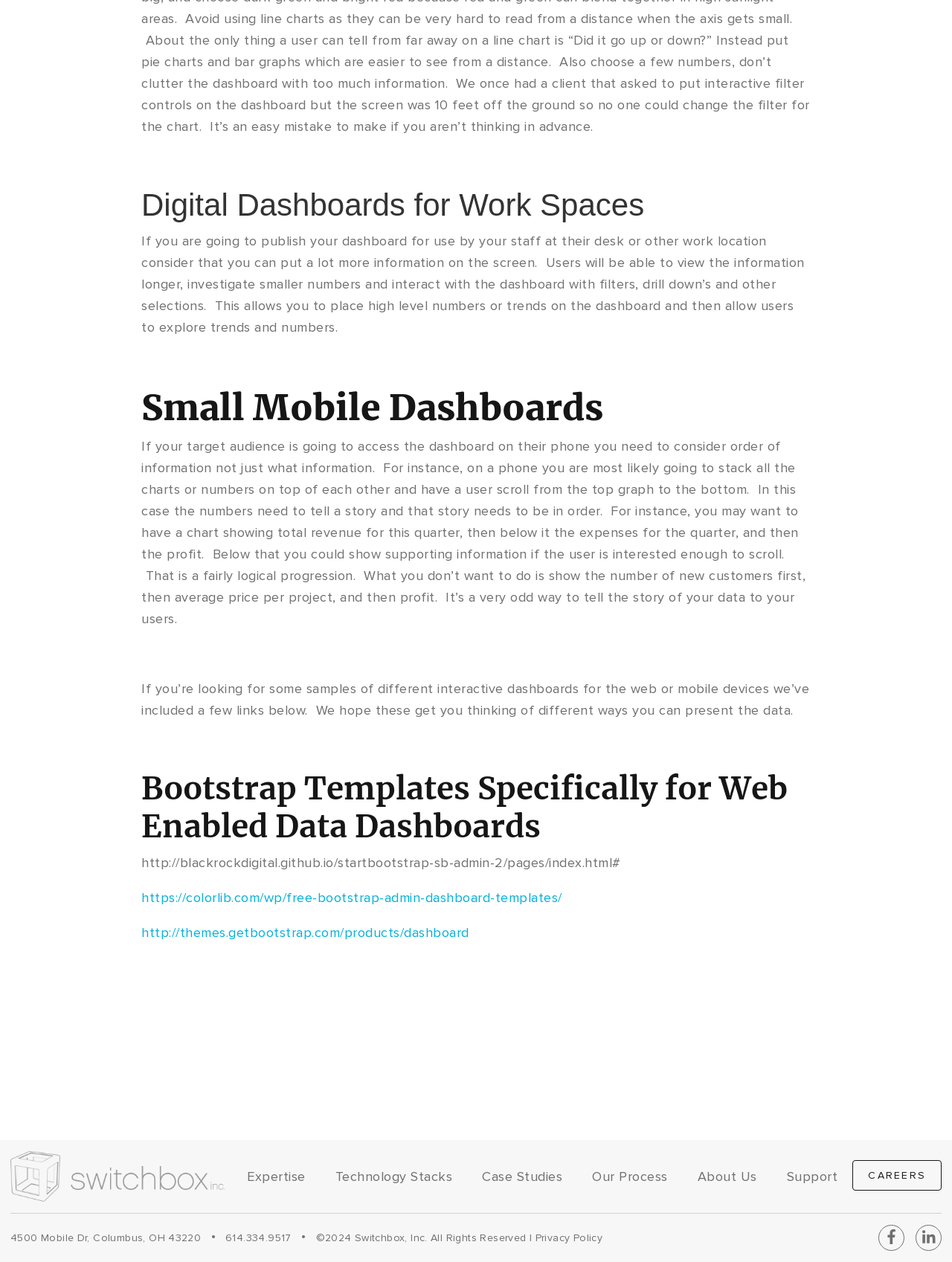What should be considered when designing dashboards for mobile devices? Observe the screenshot and provide a one-word or short phrase answer.

Order of information